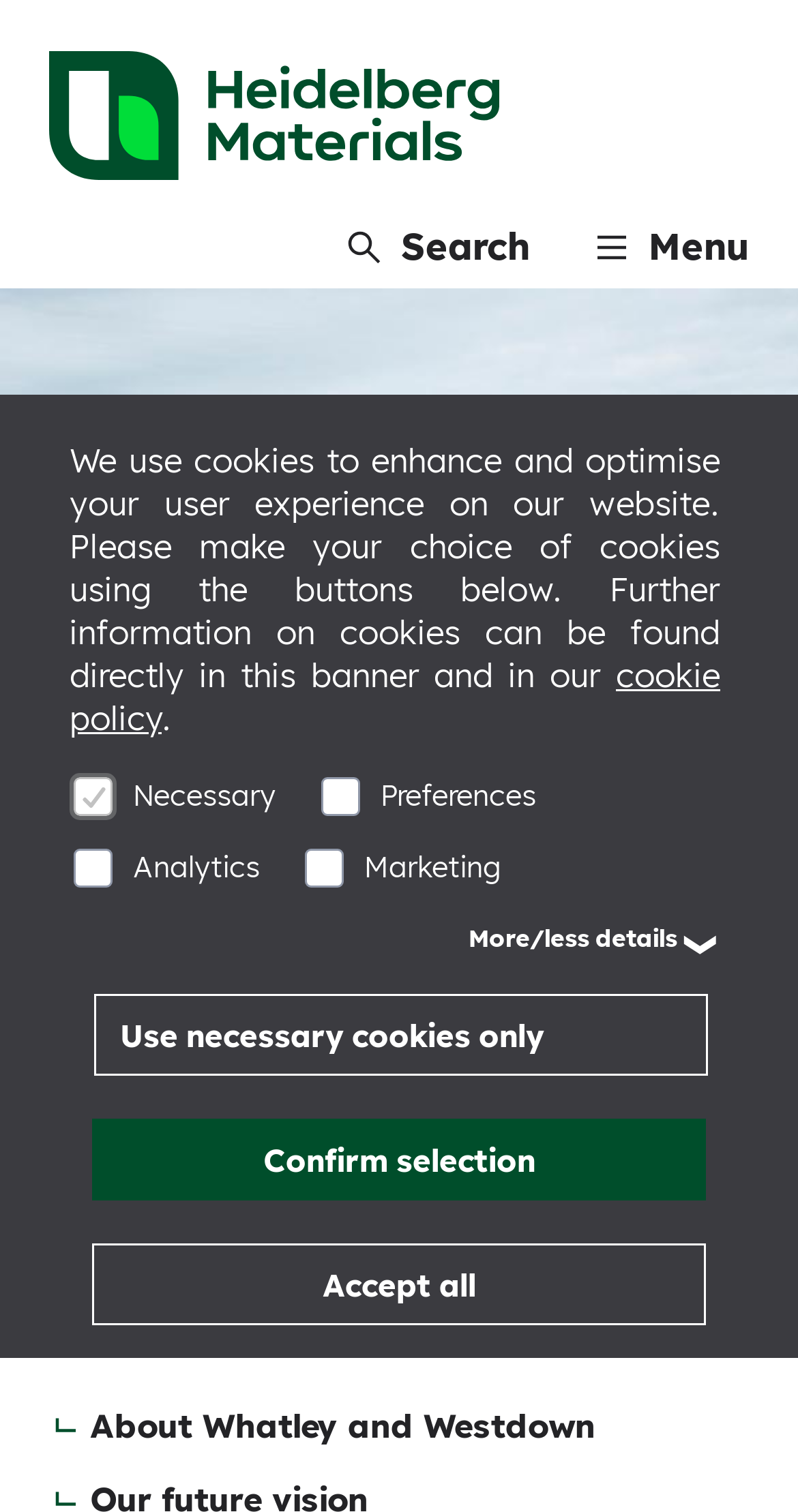Find the bounding box of the web element that fits this description: "name="search_api_fulltext" placeholder="Search entire site"".

[0.062, 0.073, 0.938, 0.157]